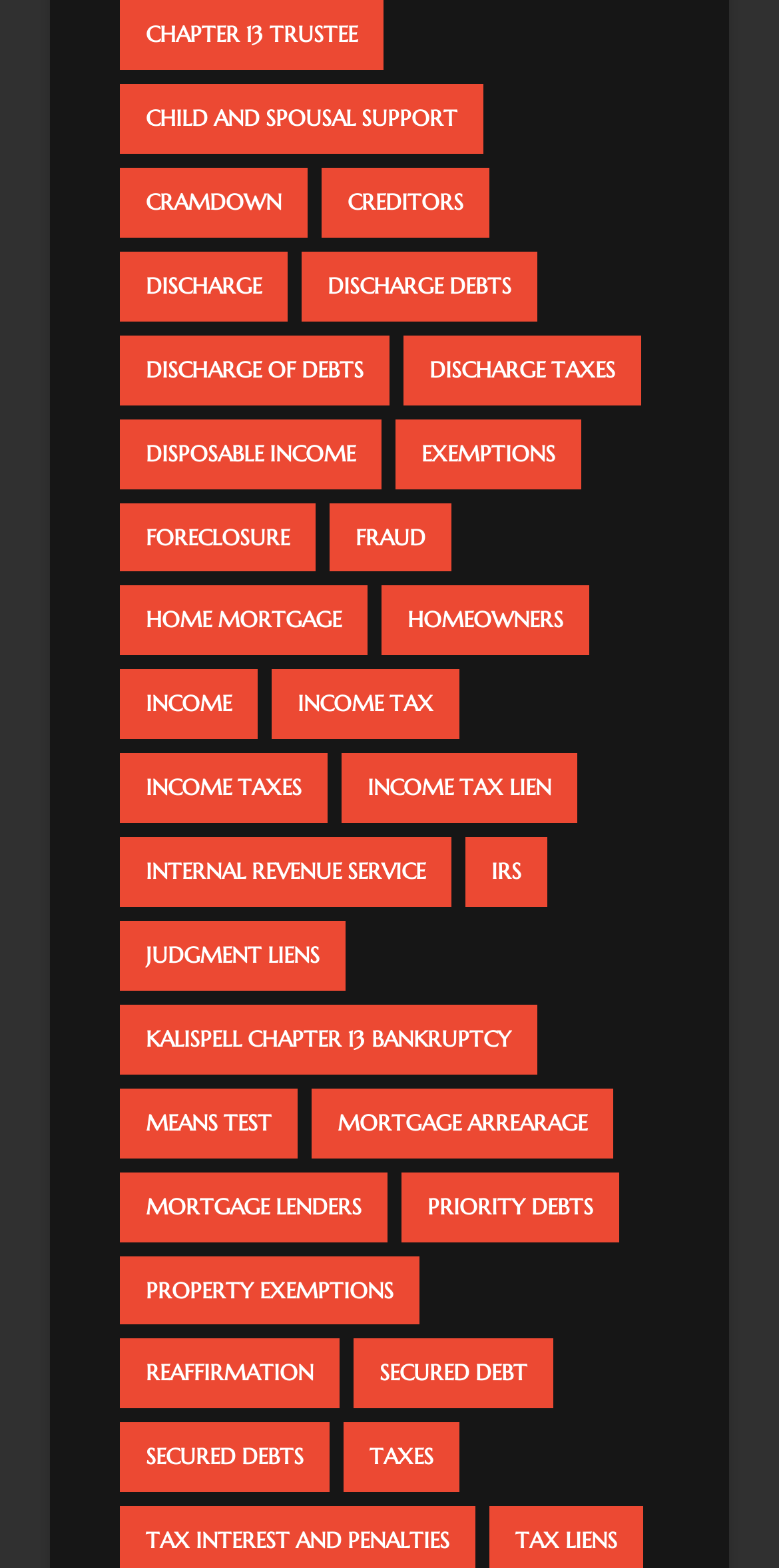Using the image as a reference, answer the following question in as much detail as possible:
How many links are there on the webpage?

There are 30 links on the webpage, each with a static text and a bounding box. The links are arranged vertically and are numbered from 1 to 30.